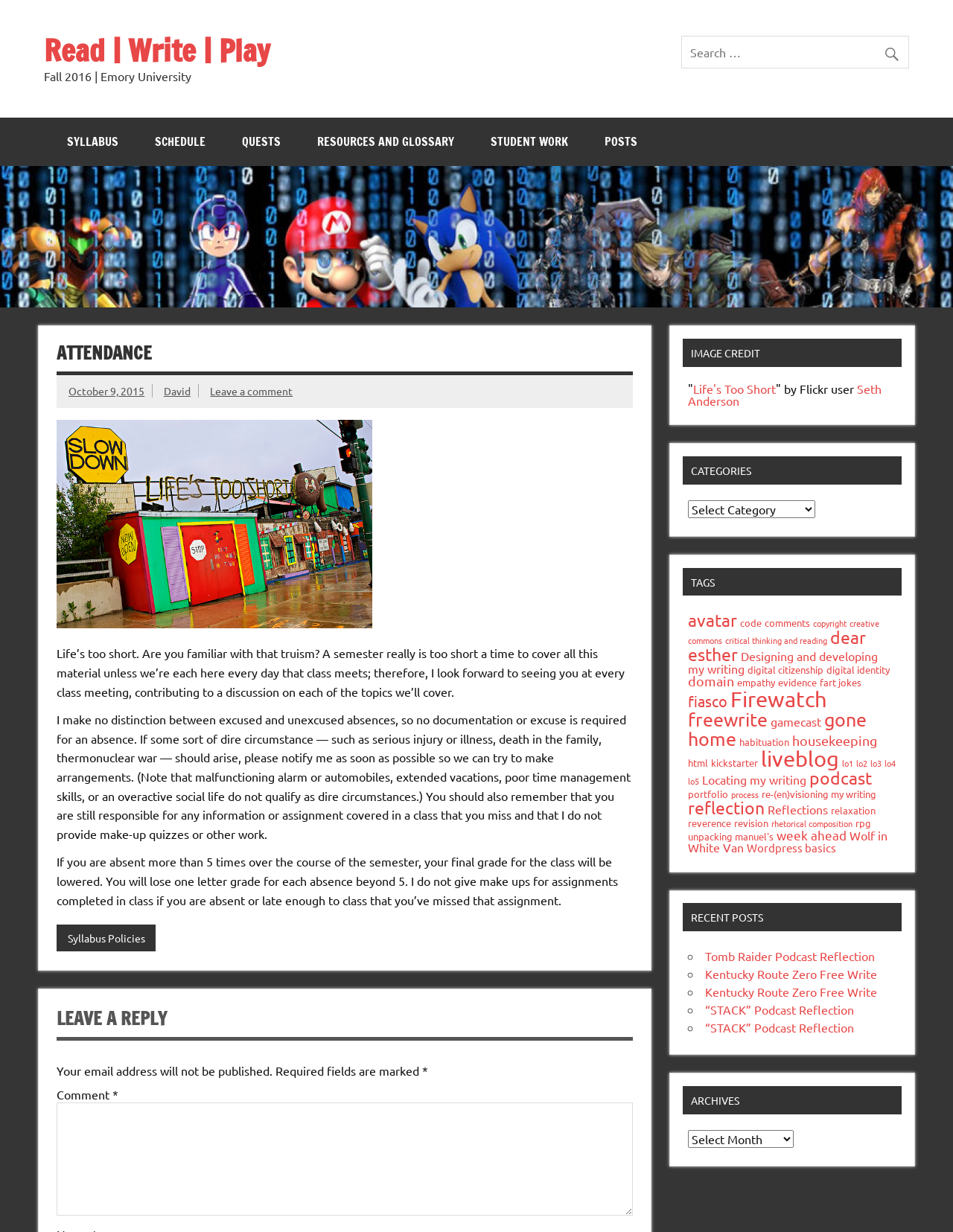Can you specify the bounding box coordinates for the region that should be clicked to fulfill this instruction: "View image credit".

[0.716, 0.275, 0.946, 0.298]